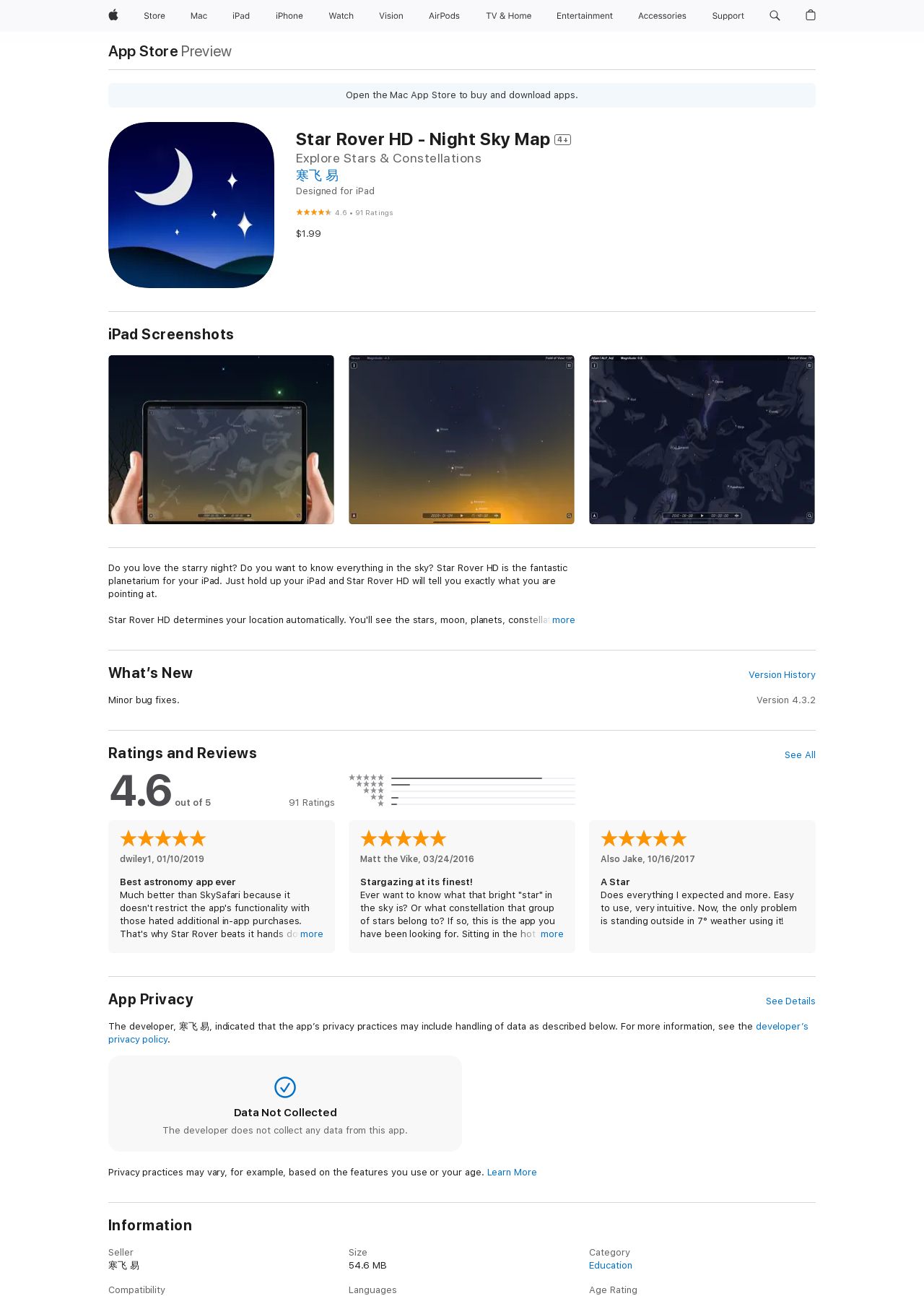What can you set manually in Star Rover HD?
Offer a detailed and exhaustive answer to the question.

According to the description, Star Rover HD lets you set your location manually, allowing you to see the sky from any part of the world, which is a feature of the app.